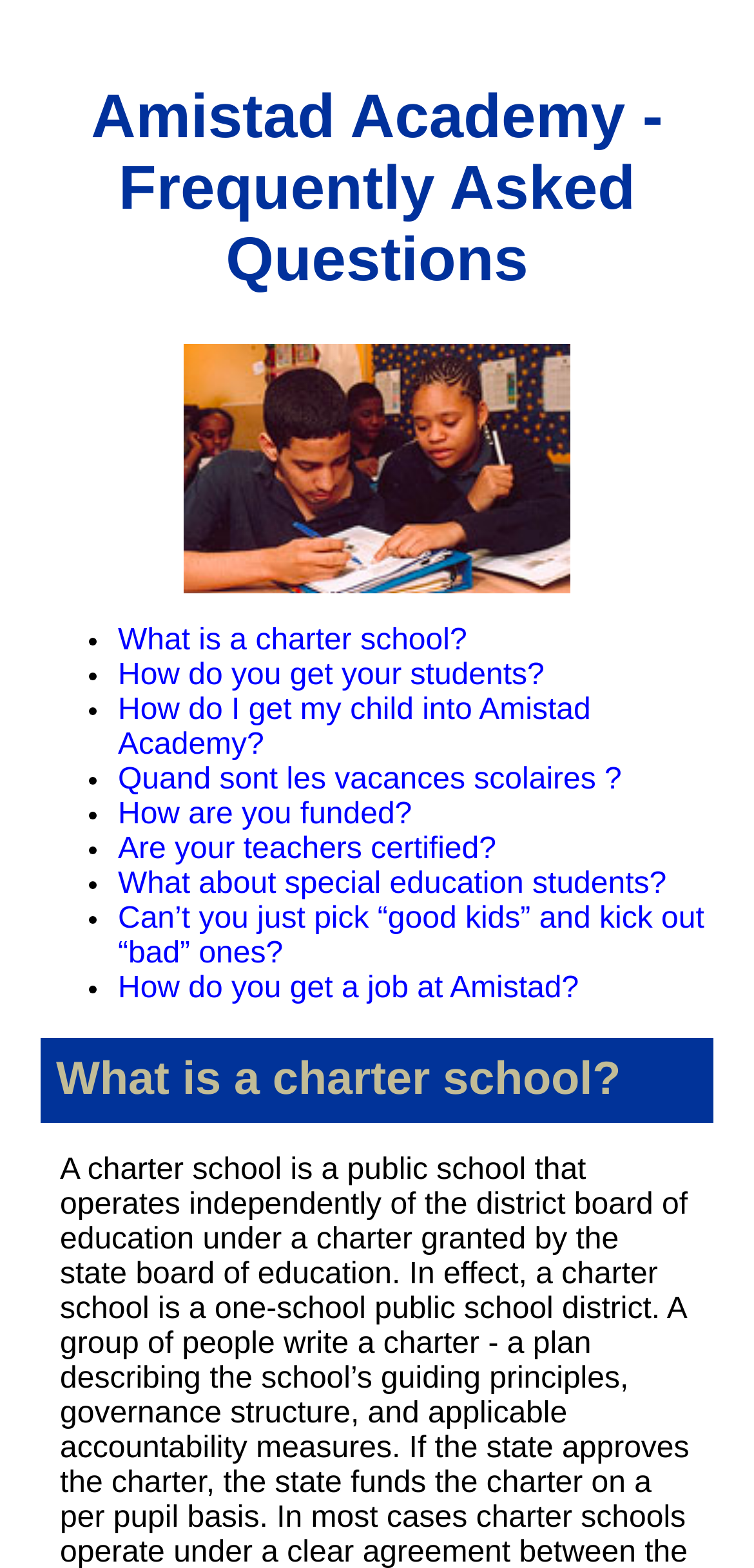Locate the bounding box of the user interface element based on this description: "What about special education students?".

[0.156, 0.553, 0.884, 0.574]